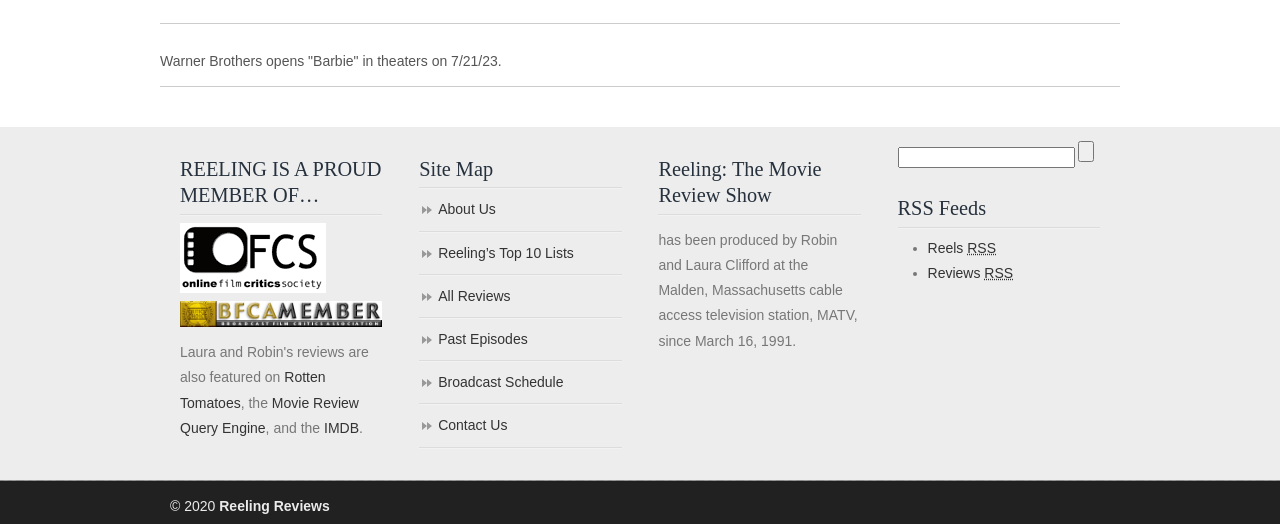Locate and provide the bounding box coordinates for the HTML element that matches this description: "Reeling’s Top 10 Lists".

[0.327, 0.444, 0.486, 0.526]